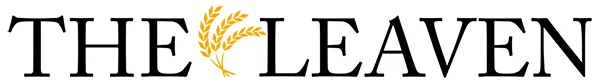What do the two golden wheat stalks symbolize?
Refer to the screenshot and deliver a thorough answer to the question presented.

The caption explains that the stylized illustration of two golden wheat stalks in the logo symbolizes abundance and community, reflecting the newspaper's commitment to serving the Catholic community.